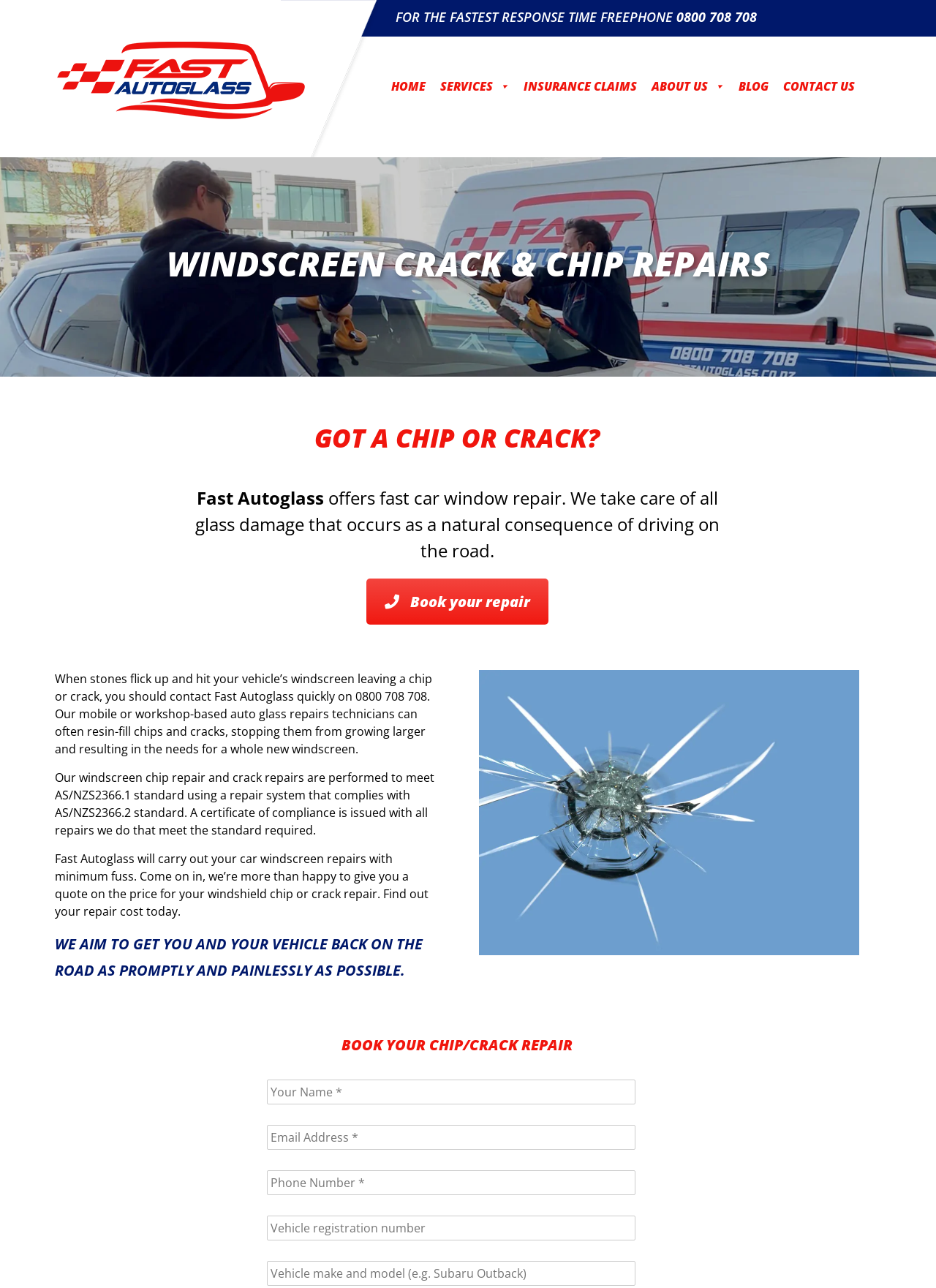What is the image on the webpage showing?
Answer the question with as much detail as possible.

I found the answer by looking at the image on the webpage, which is described as 'Crack in windscreen' and appears to be a picture of a cracked windscreen.